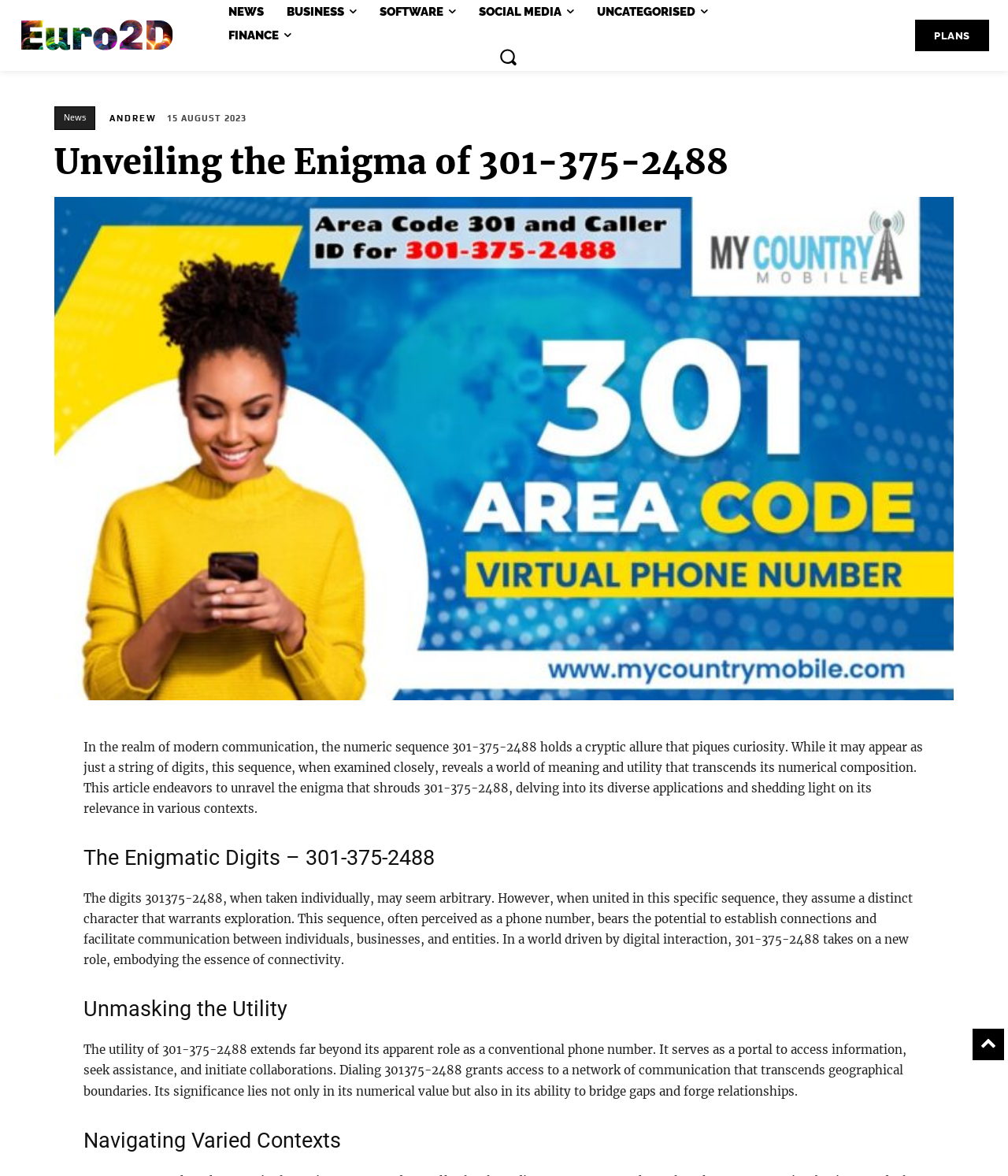Please look at the image and answer the question with a detailed explanation: What is the significance of the sequence 301-375-2488?

The webpage explains that the significance of the sequence 301-375-2488 lies not only in its numerical value but also in its ability to bridge gaps and forge relationships, transcending geographical boundaries.